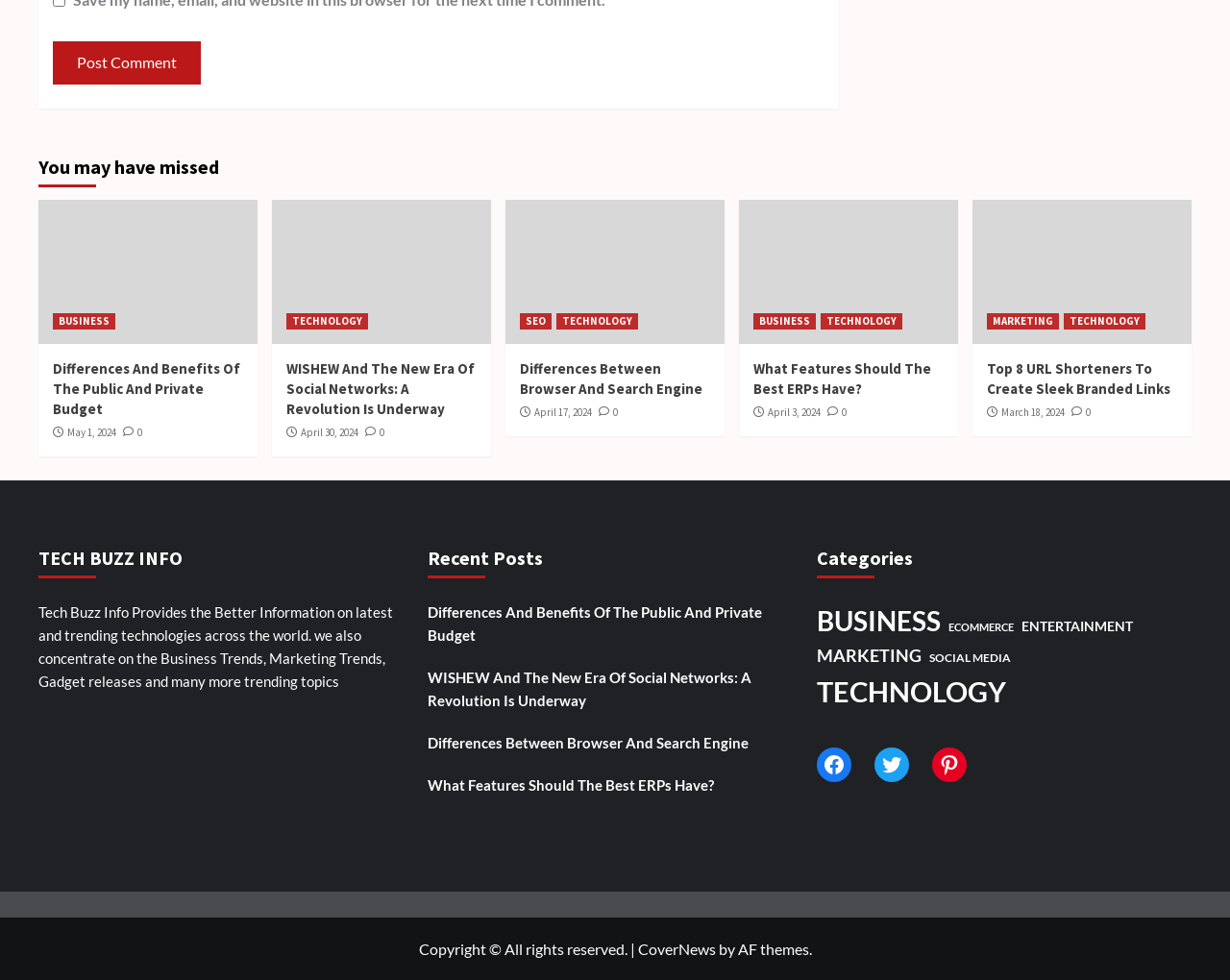What is the category of the article 'Differences And Benefits Of The Public And Private Budget'?
Refer to the image and respond with a one-word or short-phrase answer.

BUSINESS